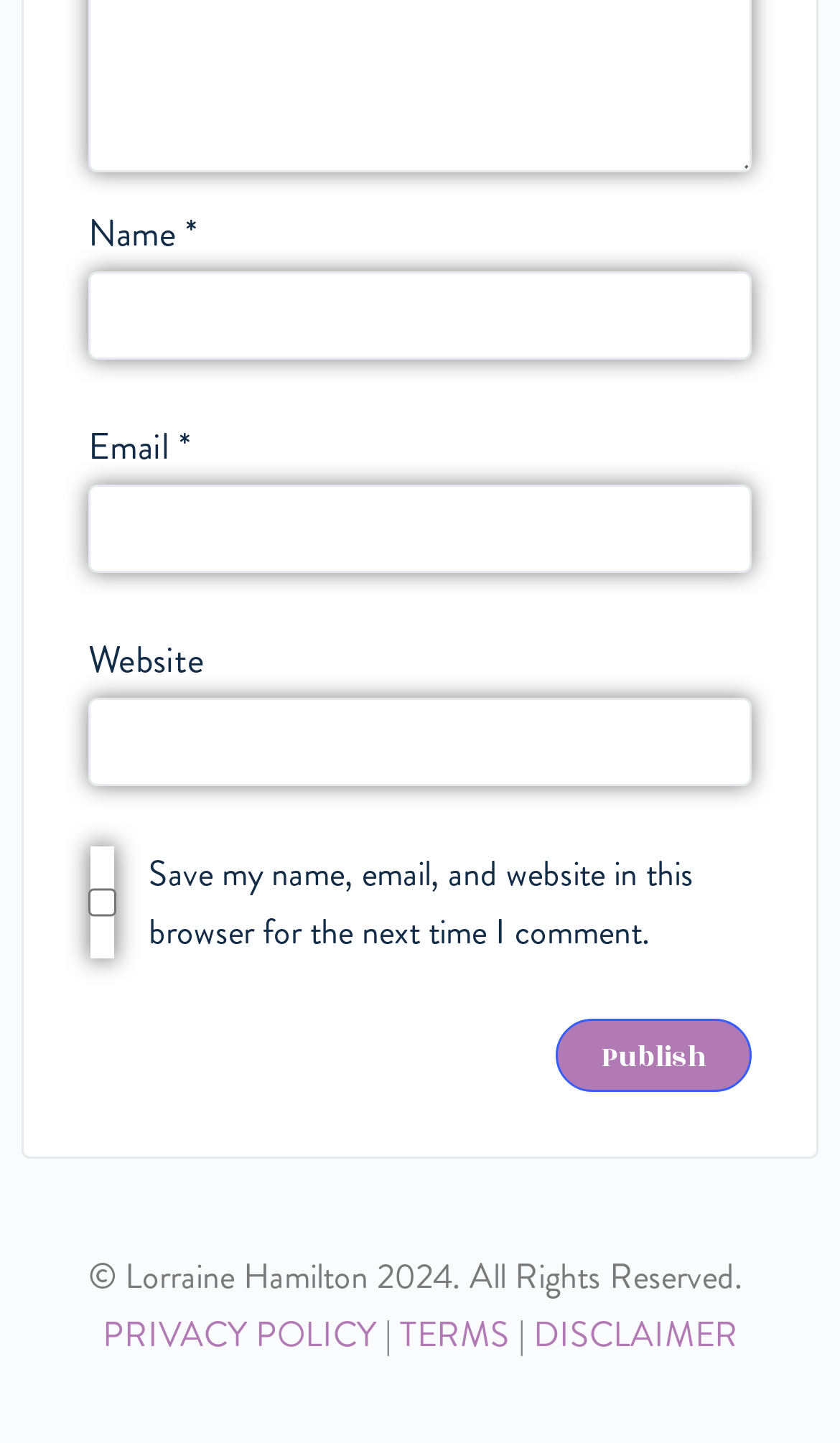Please identify the bounding box coordinates of the region to click in order to complete the given instruction: "Click the publish button". The coordinates should be four float numbers between 0 and 1, i.e., [left, top, right, bottom].

[0.662, 0.706, 0.895, 0.757]